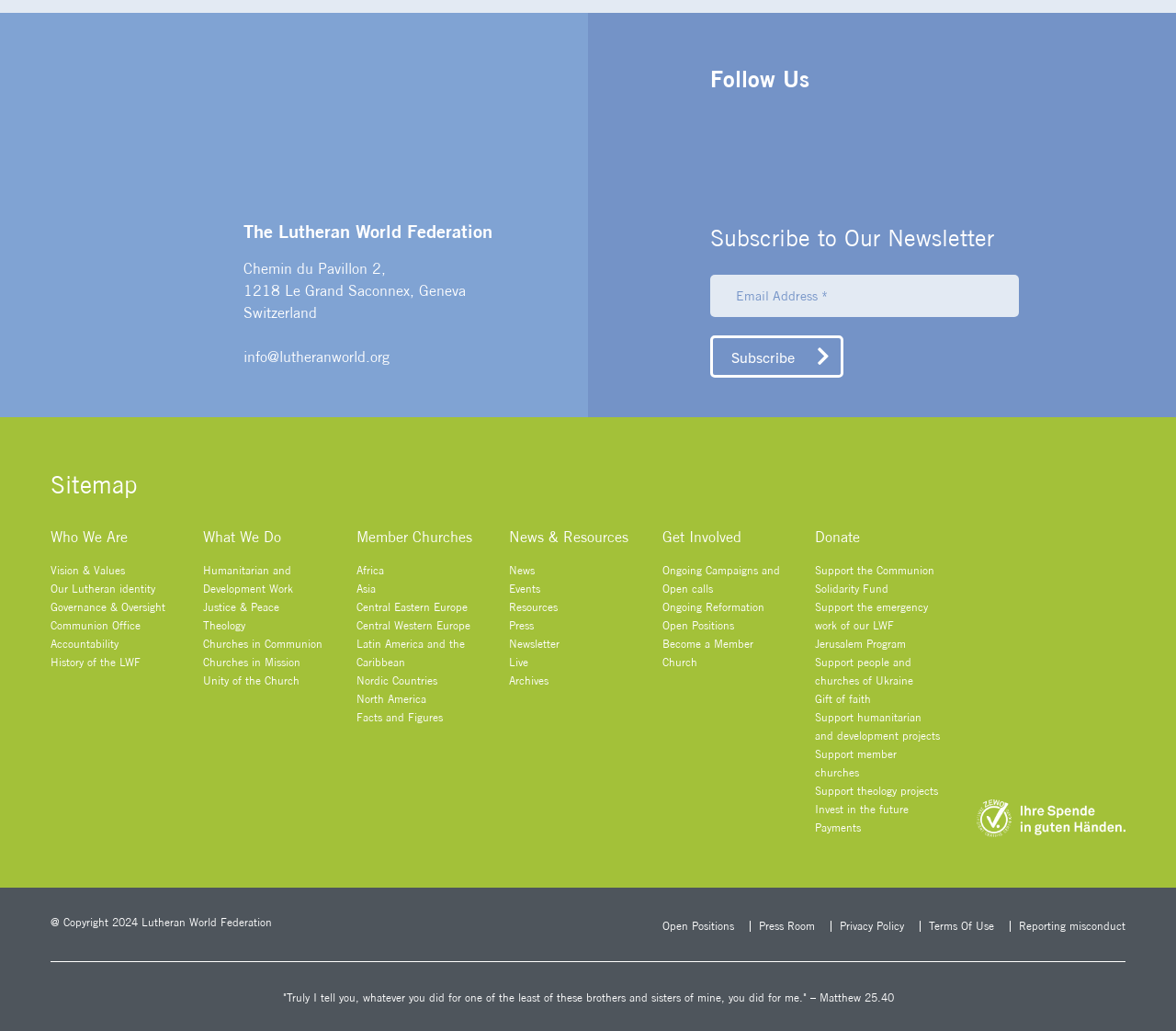What is the purpose of the 'Get Involved' section?
Look at the image and respond with a one-word or short-phrase answer.

To participate in campaigns and support the organization